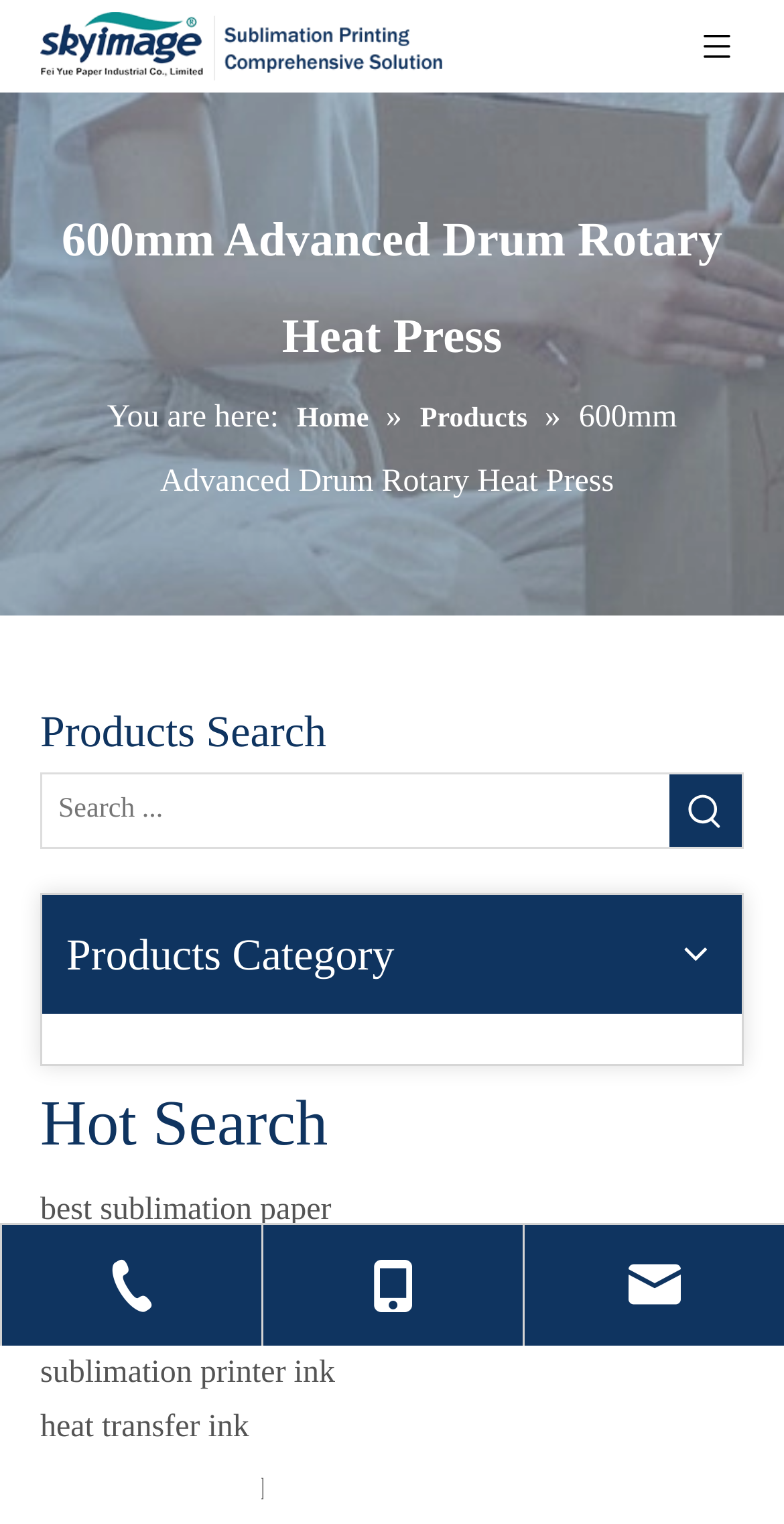Generate a comprehensive description of the webpage.

This webpage is about 600mm Advanced Drum Rotary Heat Press manufacturers, suppliers, and wholesalers from Feiyue. At the top right corner, there is a link and two small images. On the top left, there is a link with an image, labeled as "skyimage". 

Below the top section, there is a heading that reads "600mm Advanced Drum Rotary Heat Press". Underneath, there is a breadcrumb navigation menu that starts with "You are here:" followed by links to "Home" and "Products", separated by a "»" symbol. 

To the right of the breadcrumb menu, there is another heading that reads "600mm Advanced Drum Rotary Heat Press" again. Below this, there is a section labeled "Products Search" with a search textbox and a button labeled "Hot Keywords:". The button has a small image to its right.

Further down, there are three sections: "Products Category", "Hot Search", and a list of links to various sublimation-related products, such as sublimation paper, ink, and printers. These links are arranged vertically, with the first link starting from the top left corner of the section.

At the bottom of the page, there are three more links, arranged horizontally across the page.